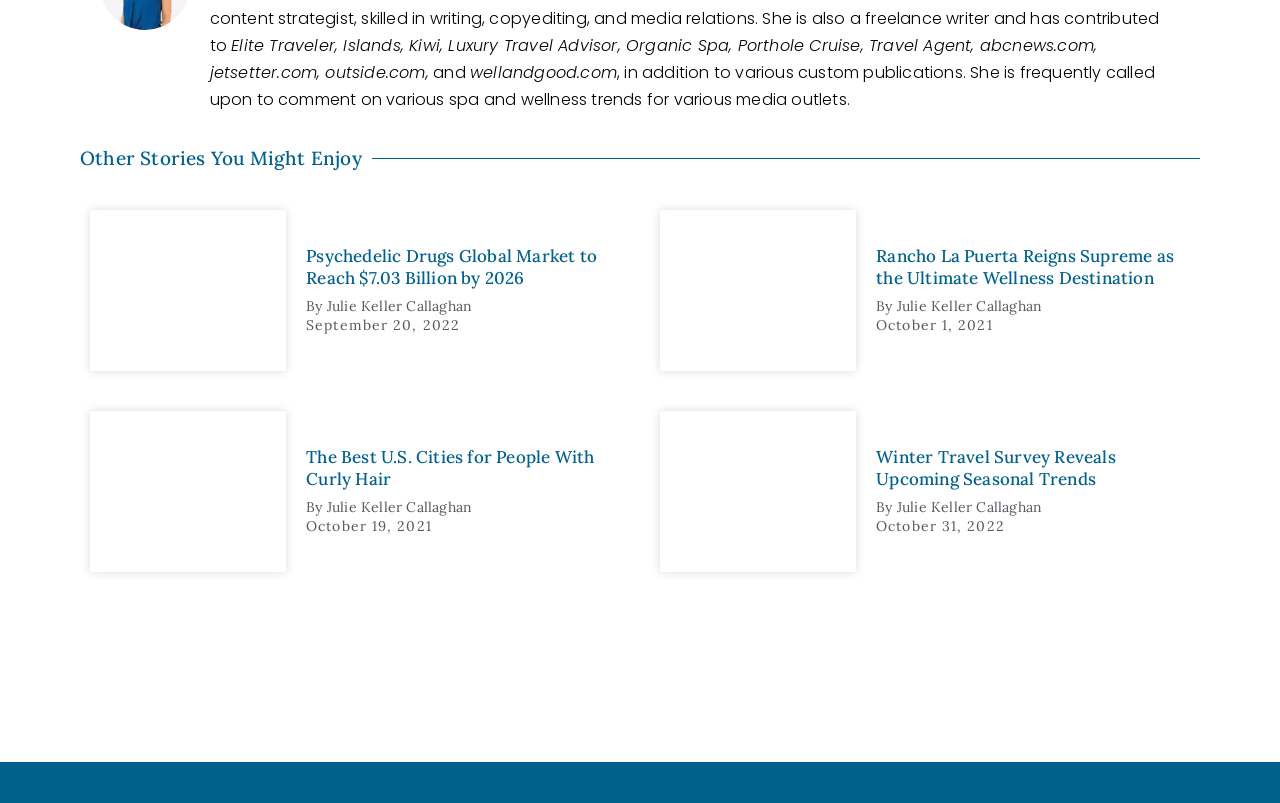From the element description: "Julie Keller Callaghan", extract the bounding box coordinates of the UI element. The coordinates should be expressed as four float numbers between 0 and 1, in the order [left, top, right, bottom].

[0.255, 0.37, 0.369, 0.392]